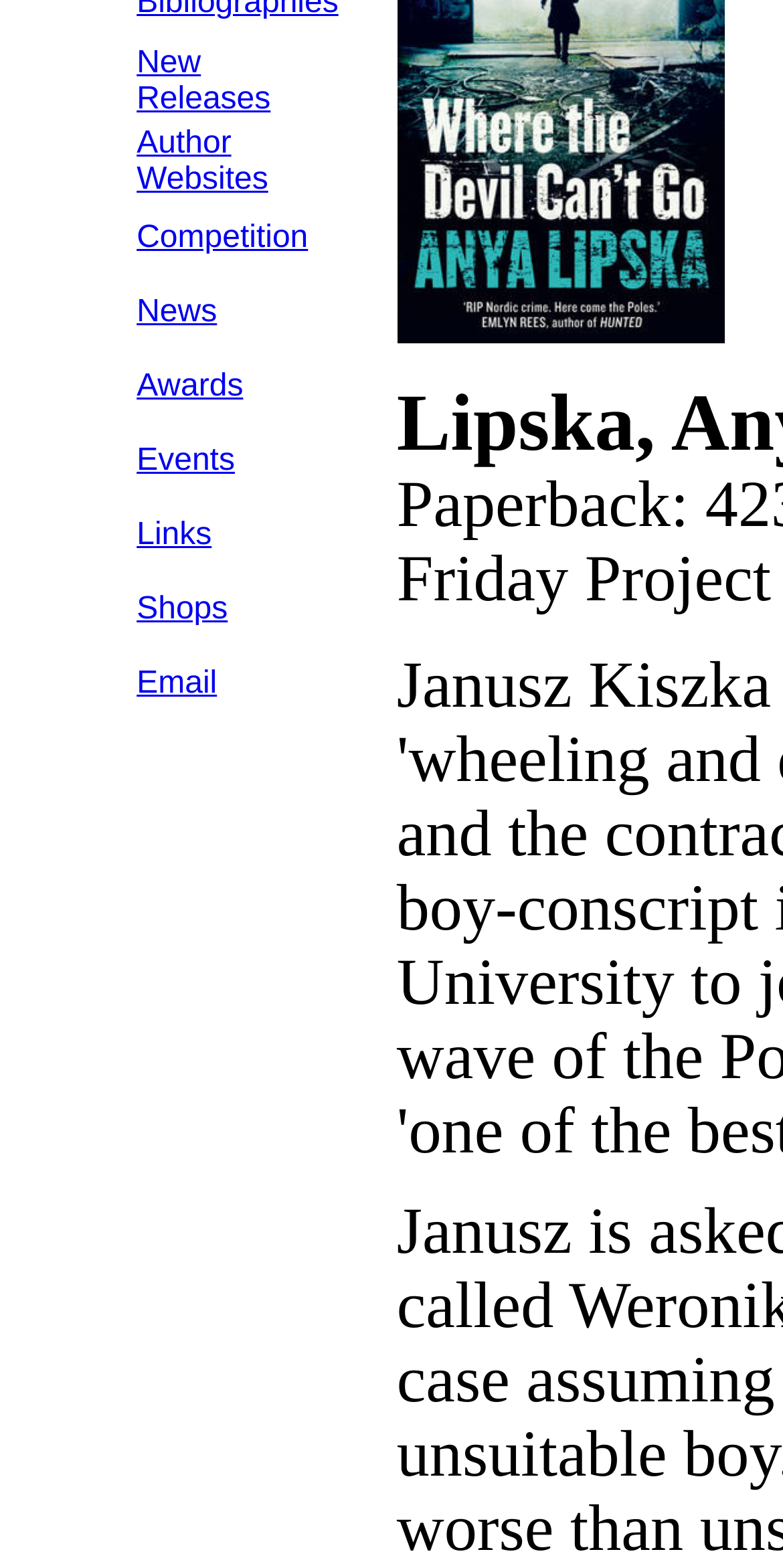Find the bounding box of the element with the following description: "Shops". The coordinates must be four float numbers between 0 and 1, formatted as [left, top, right, bottom].

[0.175, 0.378, 0.291, 0.4]